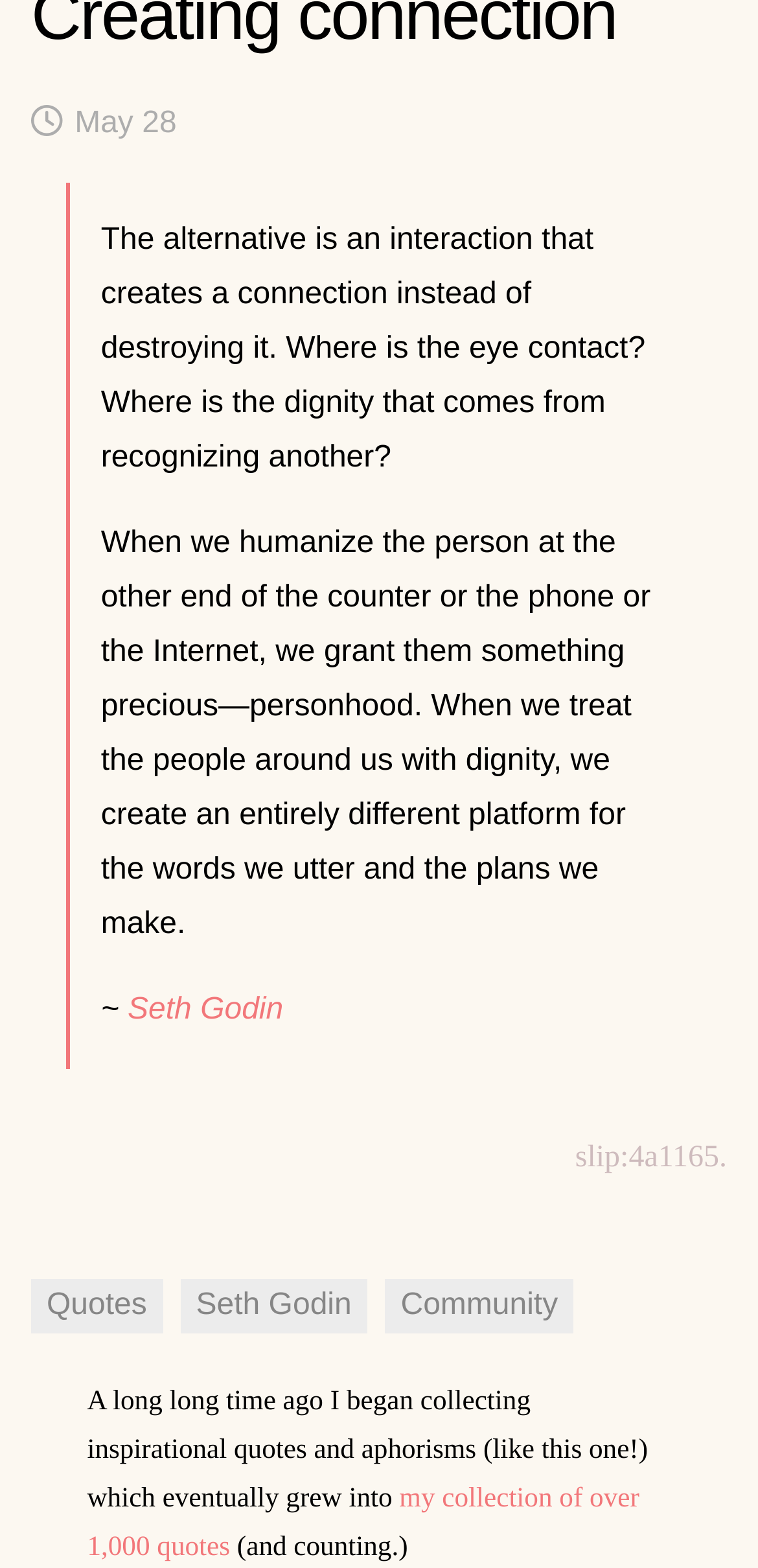Based on the element description: "Subscribe", identify the bounding box coordinates for this UI element. The coordinates must be four float numbers between 0 and 1, listed as [left, top, right, bottom].

[0.155, 0.24, 0.918, 0.296]